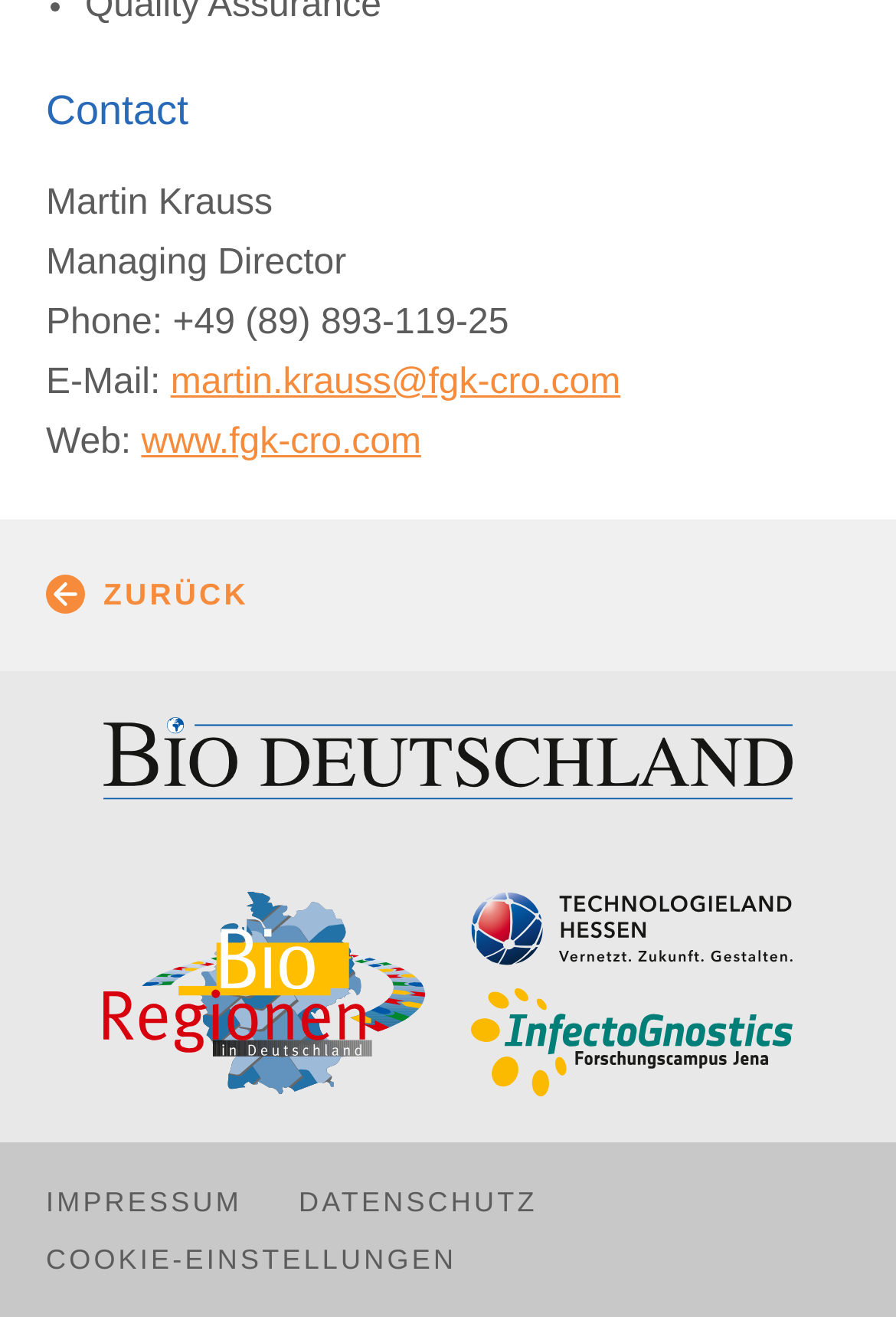Identify the bounding box coordinates of the element that should be clicked to fulfill this task: "Visit Gov: Being a Company Director". The coordinates should be provided as four float numbers between 0 and 1, i.e., [left, top, right, bottom].

None